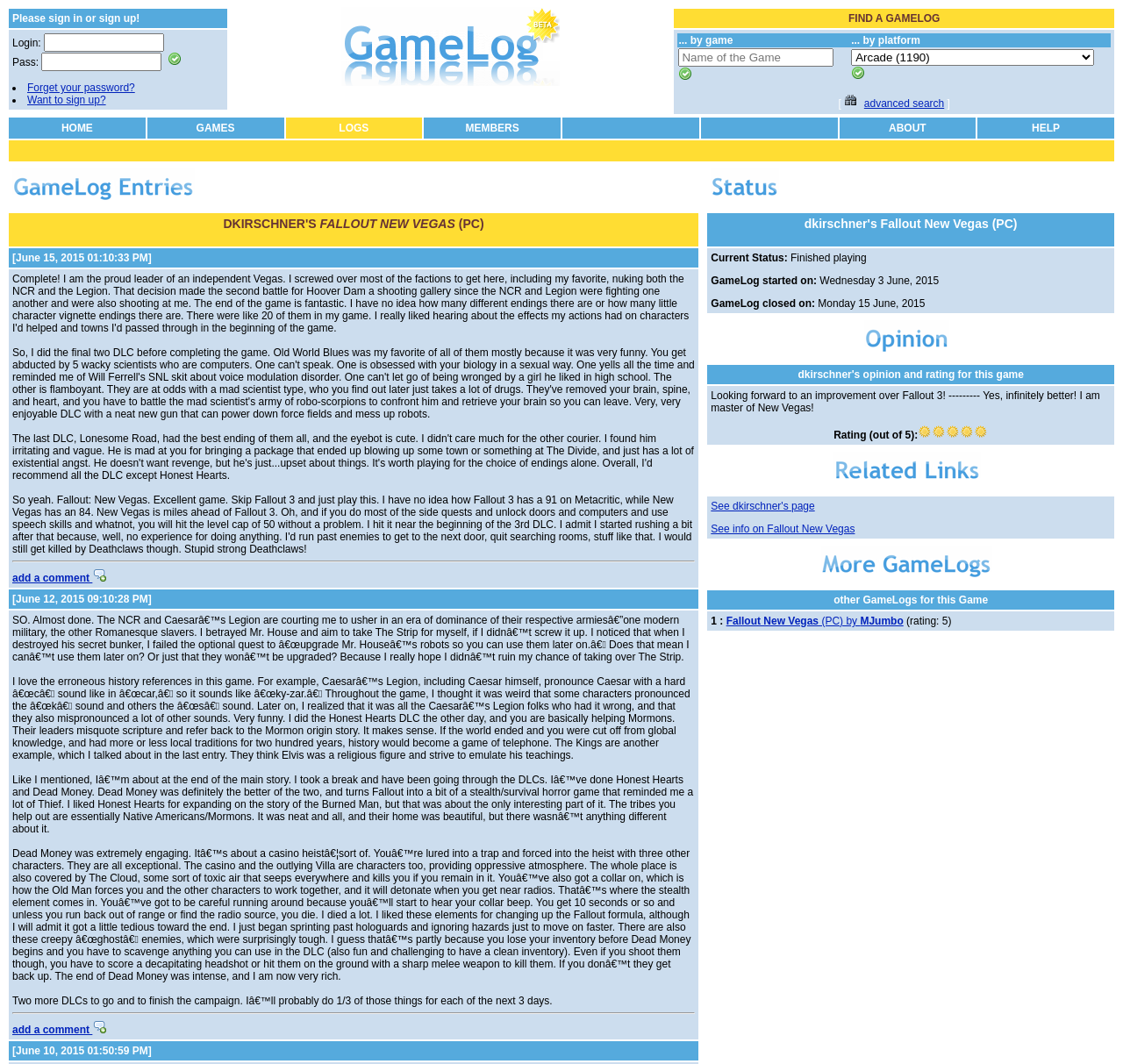How many grid cells are in the first table?
Refer to the image and provide a concise answer in one word or phrase.

9